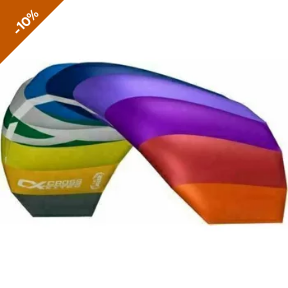Carefully observe the image and respond to the question with a detailed answer:
What is the name of the kite model?

The caption specifically mentions that the kite model is known as the 'Crosskites Air 2.5', which is designed for family-friendly fun and ensures an enjoyable experience for kite flyers of all ages.